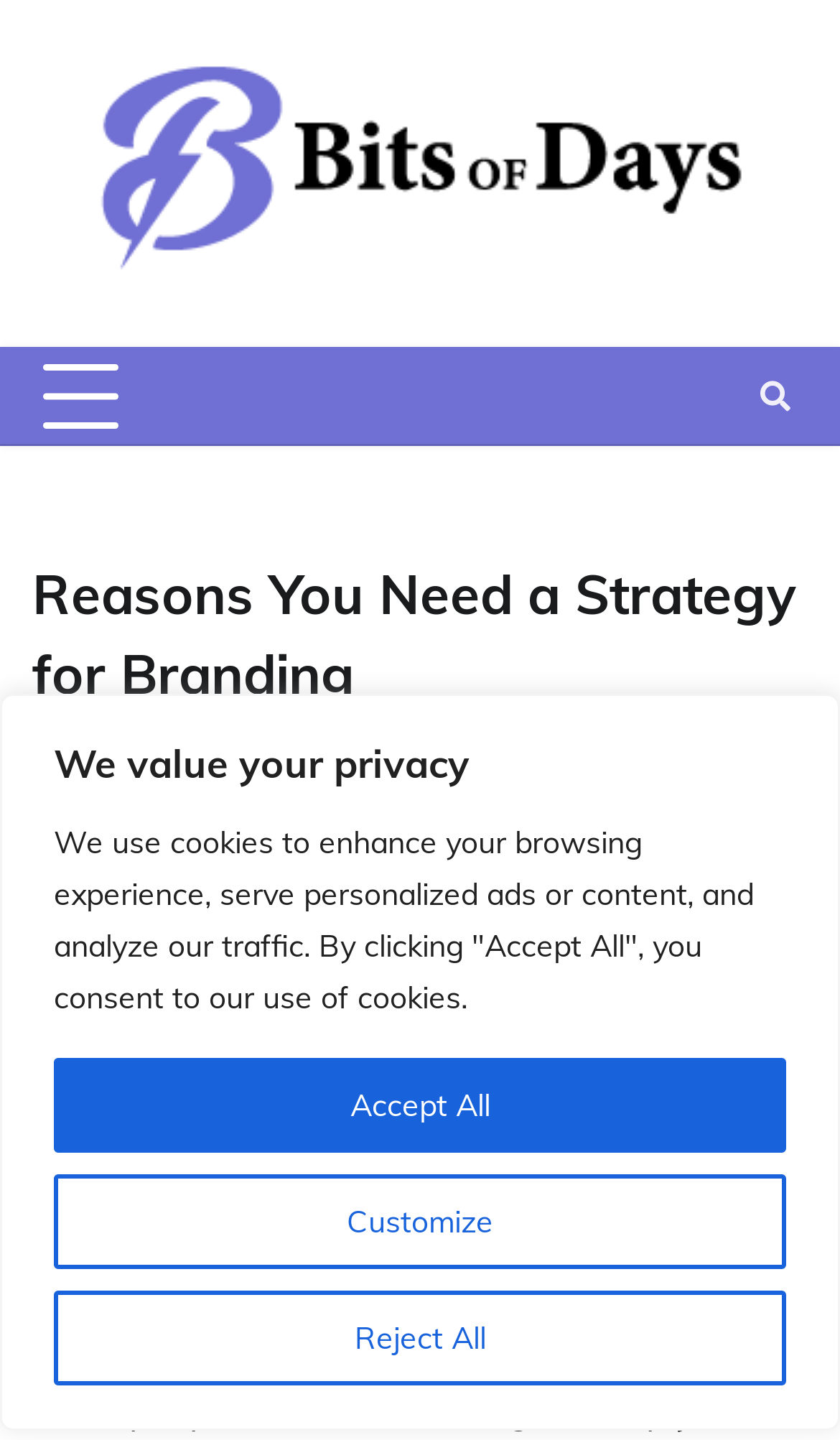Identify the bounding box coordinates for the UI element described as follows: "February 18, 2021February 18, 2021". Ensure the coordinates are four float numbers between 0 and 1, formatted as [left, top, right, bottom].

[0.238, 0.514, 0.597, 0.544]